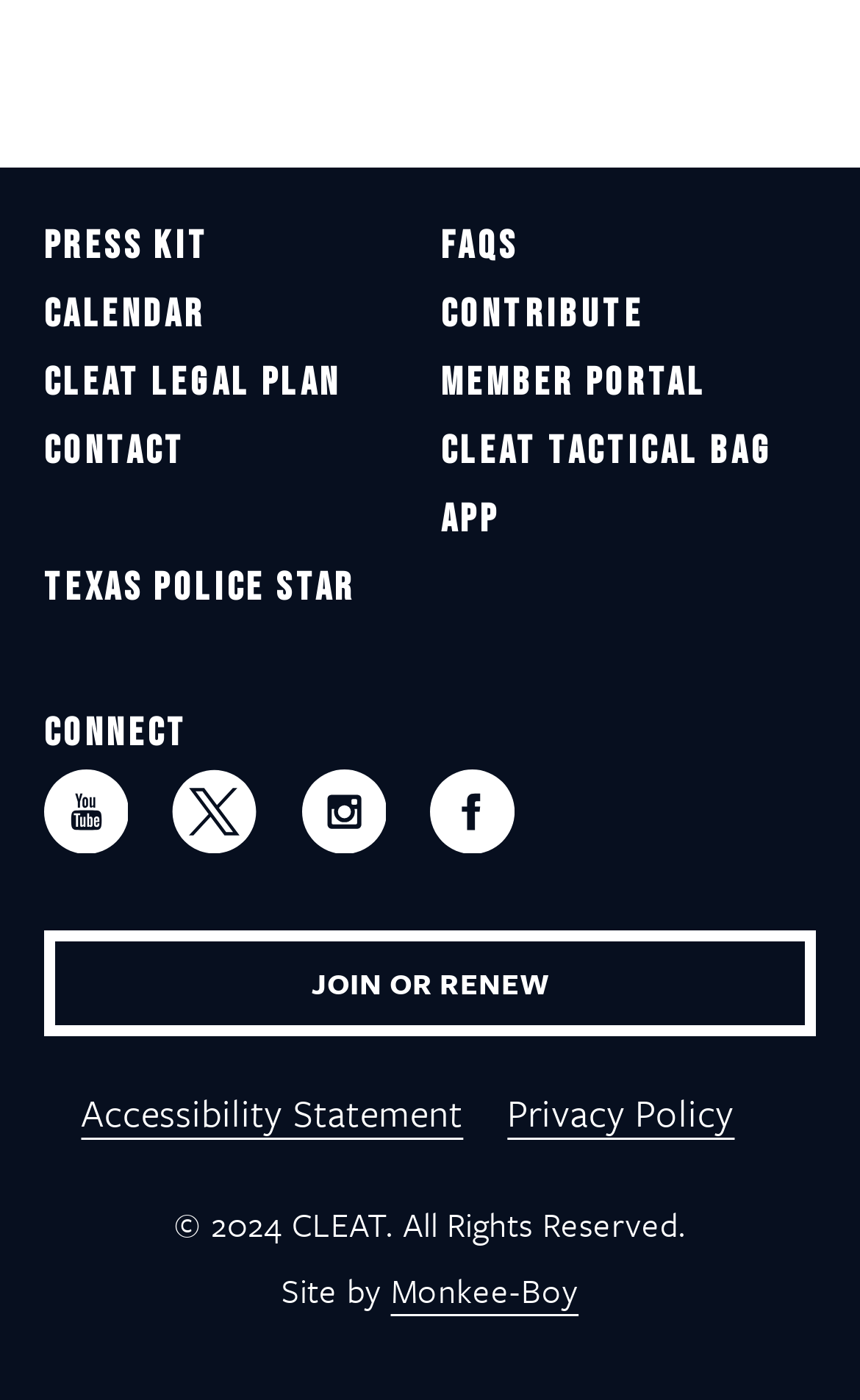Return the bounding box coordinates of the UI element that corresponds to this description: "News Updates". The coordinates must be given as four float numbers in the range of 0 and 1, [left, top, right, bottom].

None